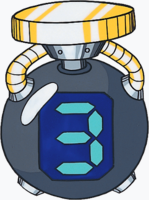Describe the image in great detail, covering all key points.

The image features a "Count Bomb," a fictional enemy from the "Mega Man" video game series. This character is designed as a round, bomb-like device with a prominent display showing the number "3," indicating the countdown timing until detonation. The bomb is capped with a yellow-striped lid and features two hoses, suggesting it's primed for action. Count Bombs are strategically placed in various game levels, requiring players to time their movements carefully to avoid explosions while solving puzzles or navigating through challenges. They reappear in "Mega Man III," serving as notable obstacles that players must deactivate by detonating them strategically.